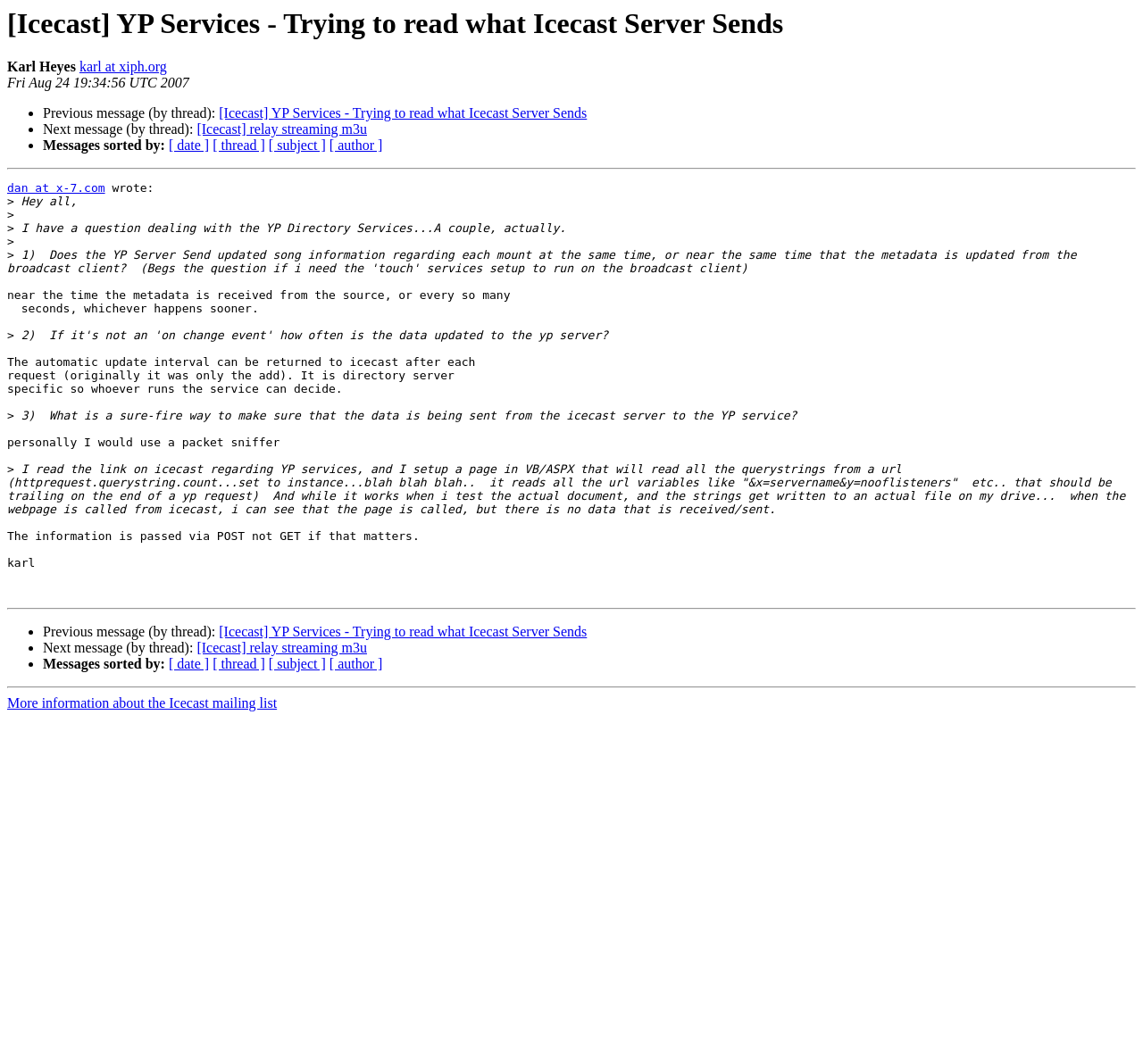Create an elaborate caption that covers all aspects of the webpage.

This webpage appears to be an archived email thread from the Icecast mailing list. At the top, there is a heading that reads "[Icecast] YP Services - Trying to read what Icecast Server Sends" and is centered near the top of the page. Below the heading, there is a line of text that reads "Karl Heyes" followed by a link to "karl at xiph.org". Next to this is a timestamp that reads "Fri Aug 24 19:34:56 UTC 2007".

Below this, there are three bullet points with links to previous and next messages in the thread, as well as a link to sort messages by date, thread, subject, or author. 

The main content of the page is an email thread between users, with each message separated by a horizontal separator line. The first message is from "dan at x-7.com" and is a question about the YP Directory Services. The message is followed by a series of responses from other users, including Karl Heyes. The responses are formatted with indentation to indicate the hierarchy of the conversation.

Throughout the thread, there are links to other messages in the thread, as well as links to sort messages by different criteria. At the bottom of the page, there is a link to "More information about the Icecast mailing list".